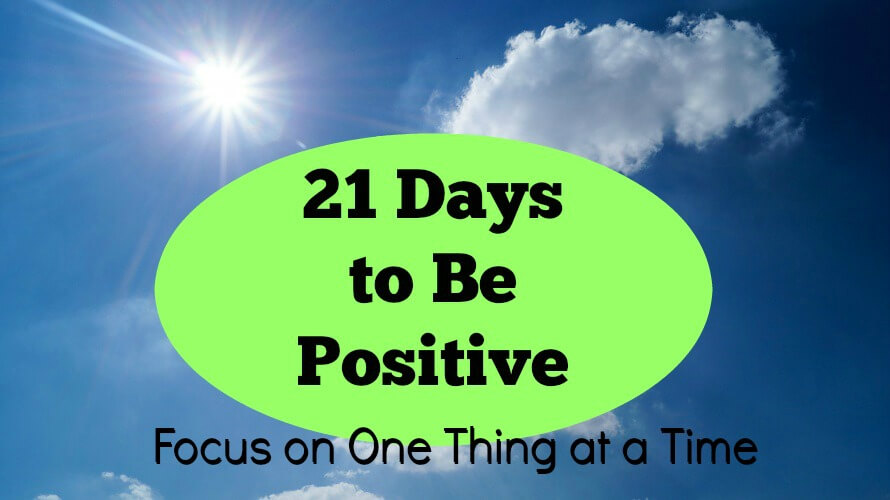Analyze the image and answer the question with as much detail as possible: 
How many days are mentioned in the title?

The title '21 Days to Be Positive' explicitly mentions the number 21, which is the number of days referred to in the title.